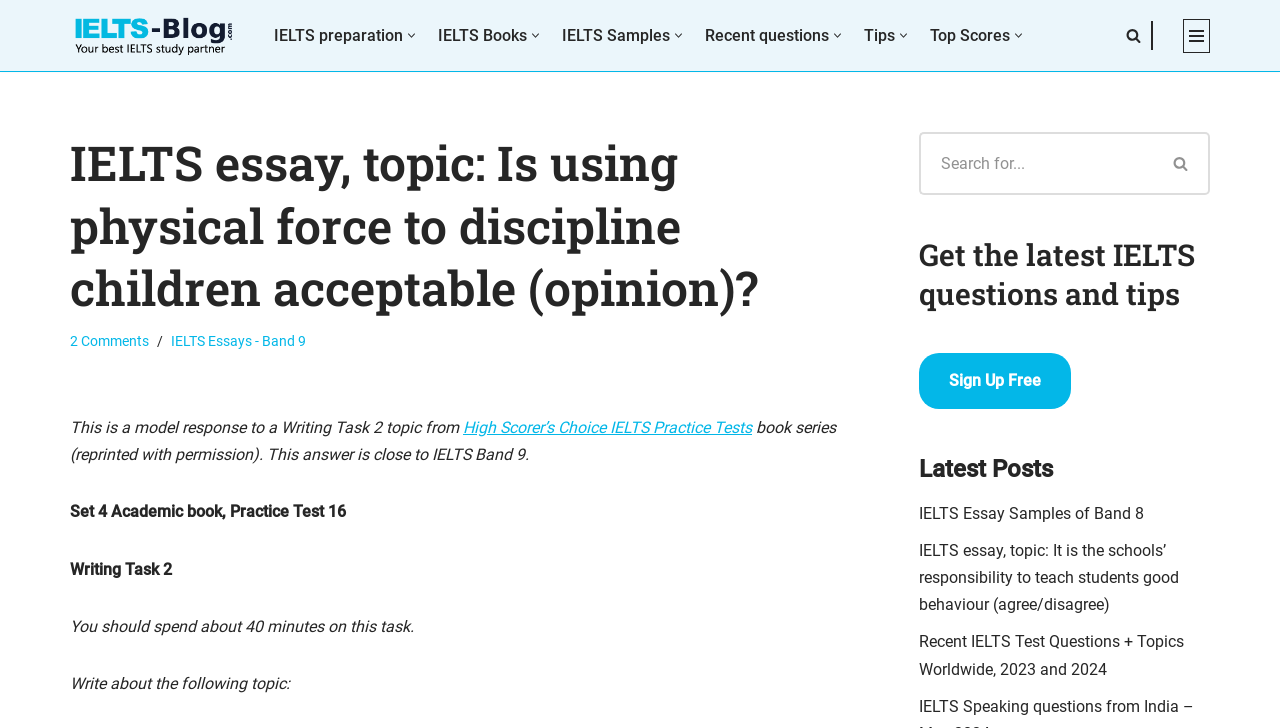Identify the bounding box coordinates of the clickable region required to complete the instruction: "Open the 'Primary Menu'". The coordinates should be given as four float numbers within the range of 0 and 1, i.e., [left, top, right, bottom].

[0.211, 0.031, 0.802, 0.067]